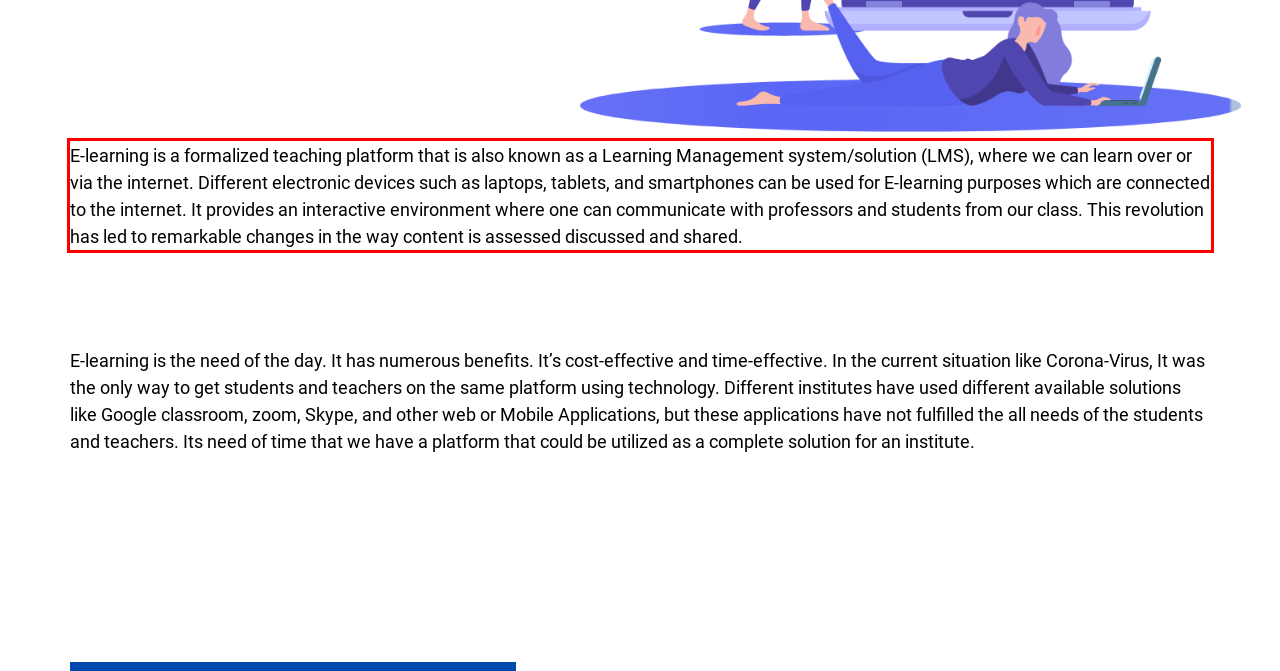You are provided with a screenshot of a webpage containing a red bounding box. Please extract the text enclosed by this red bounding box.

E-learning is a formalized teaching platform that is also known as a Learning Management system/solution (LMS), where we can learn over or via the internet. Different electronic devices such as laptops, tablets, and smartphones can be used for E-learning purposes which are connected to the internet. It provides an interactive environment where one can communicate with professors and students from our class. This revolution has led to remarkable changes in the way content is assessed discussed and shared.